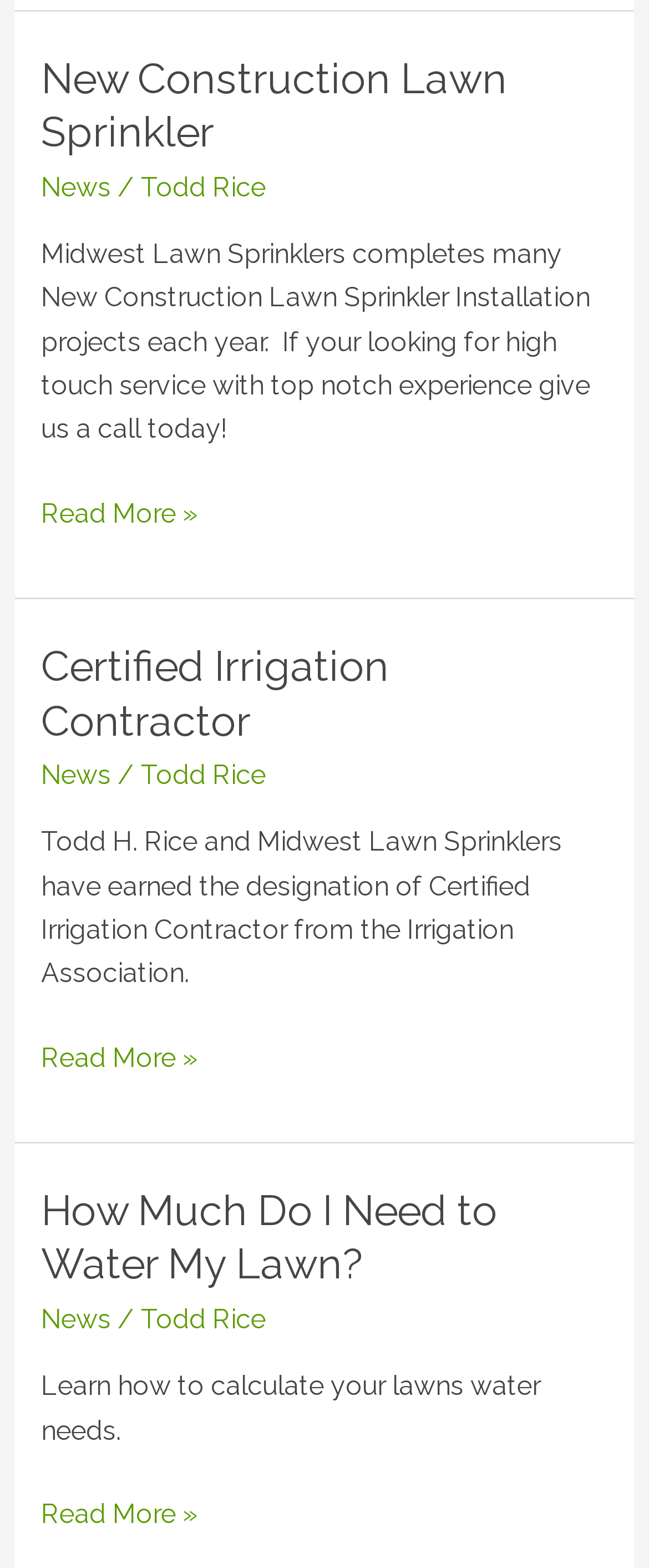Determine the bounding box coordinates for the area that should be clicked to carry out the following instruction: "view June 2015".

None